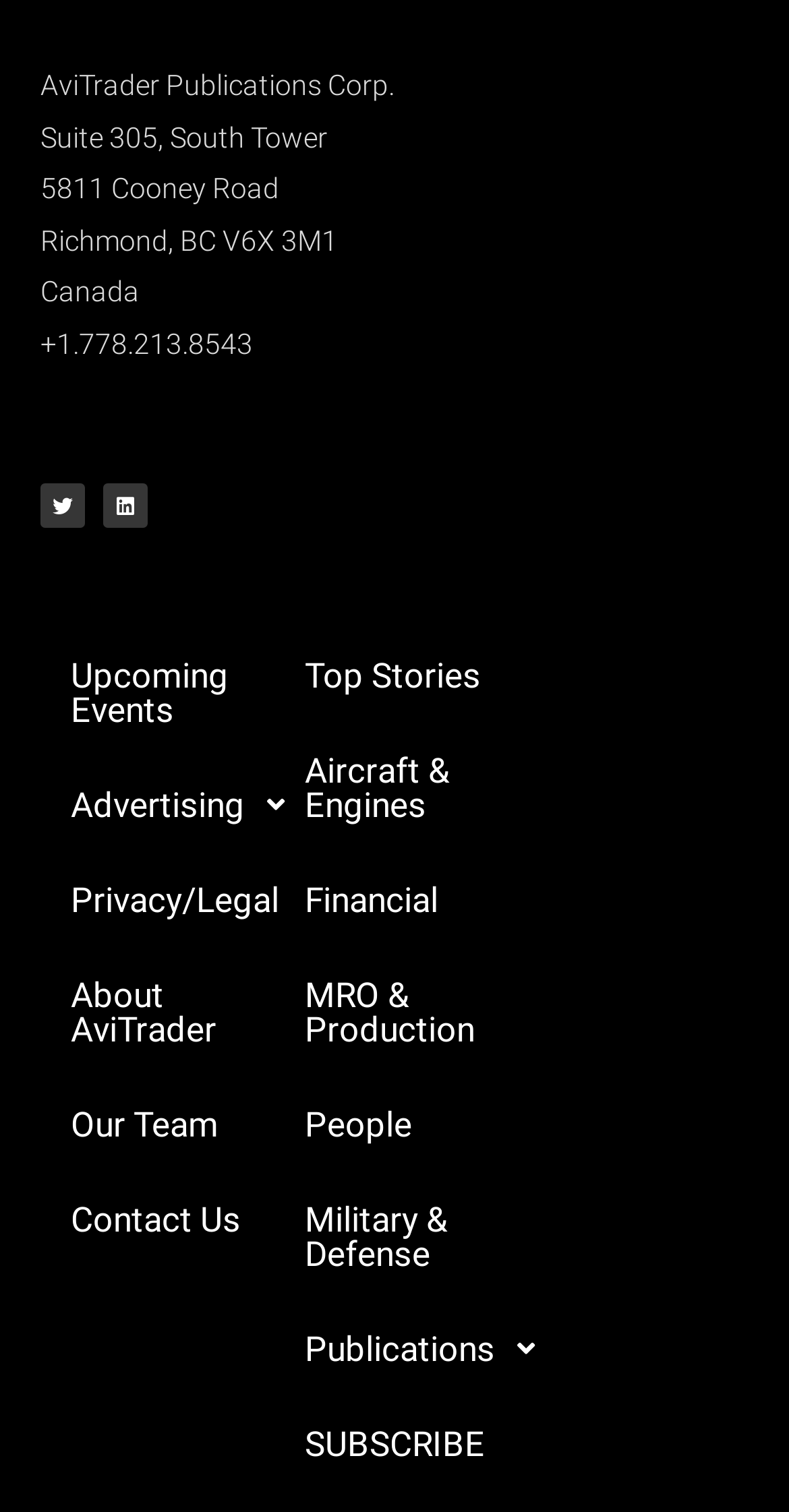Identify the bounding box coordinates of the section to be clicked to complete the task described by the following instruction: "Read more about Move Well". The coordinates should be four float numbers between 0 and 1, formatted as [left, top, right, bottom].

None